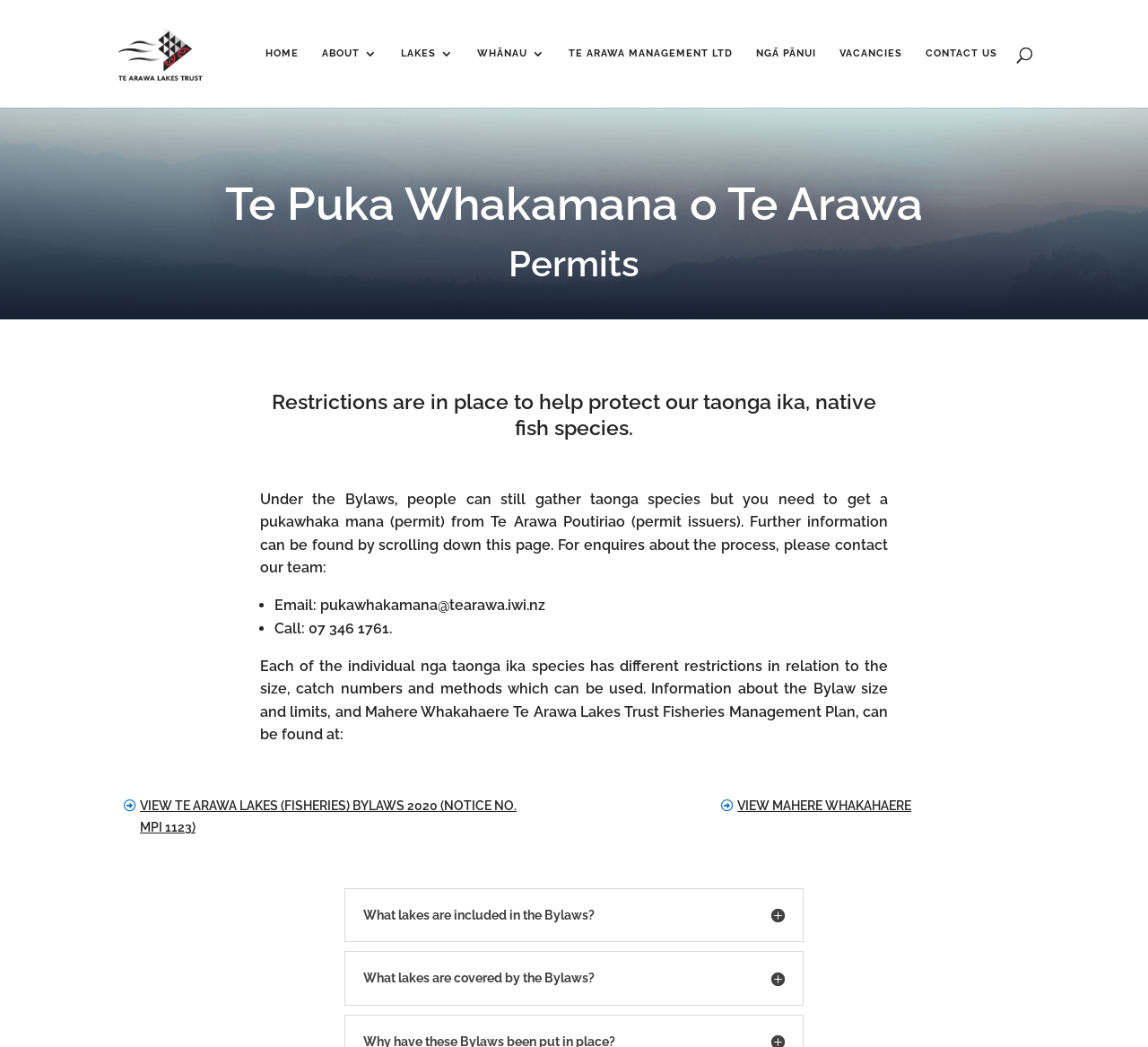What is the topic of the bylaws?
Based on the screenshot, give a detailed explanation to answer the question.

The topic of the bylaws can be inferred from the text on the webpage, which mentions 'Te Arawa Lakes (Fisheries) Bylaws 2020'. This suggests that the bylaws are related to the management of fisheries in Te Arawa Lakes.